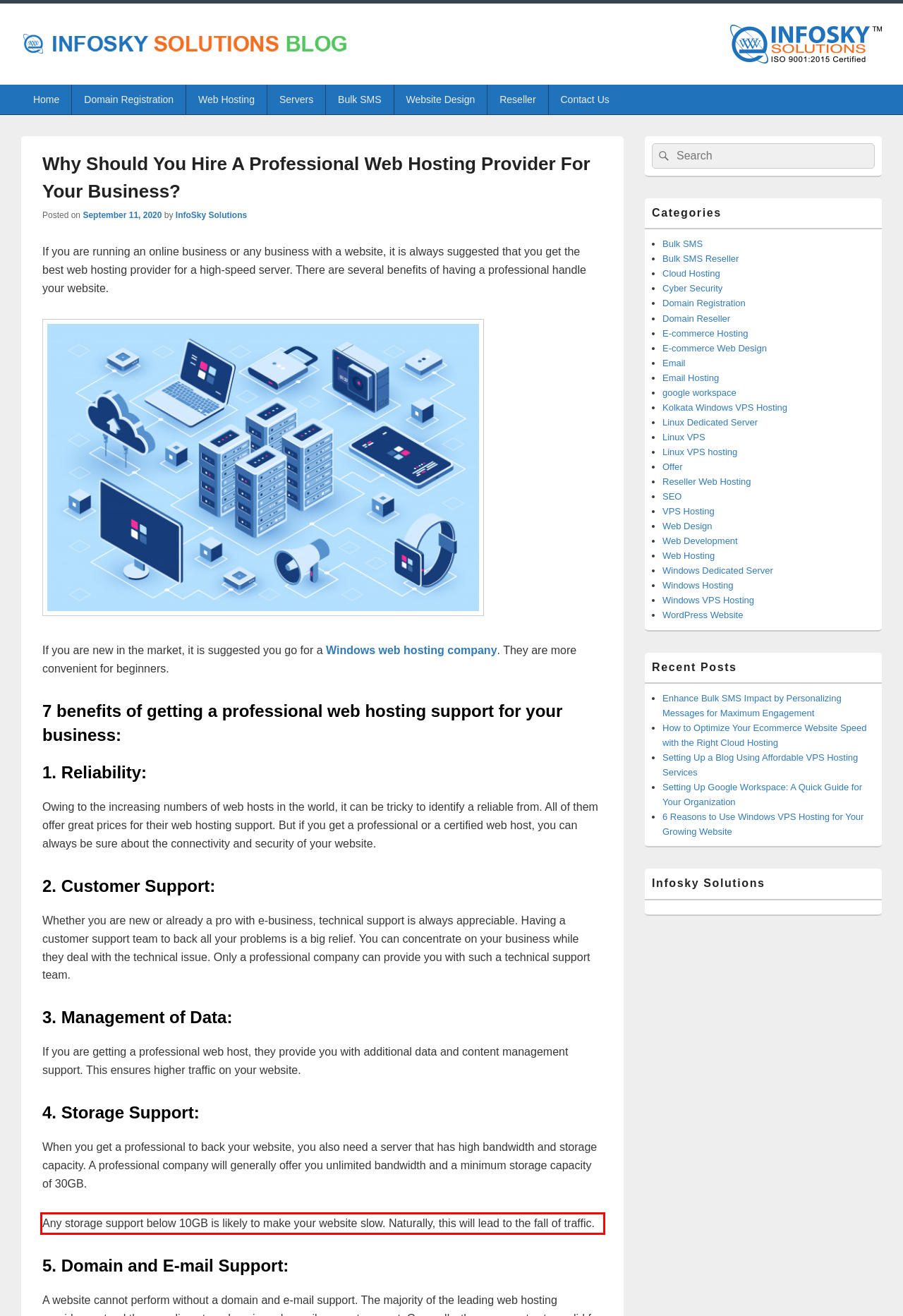You are provided with a webpage screenshot that includes a red rectangle bounding box. Extract the text content from within the bounding box using OCR.

Any storage support below 10GB is likely to make your website slow. Naturally, this will lead to the fall of traffic.